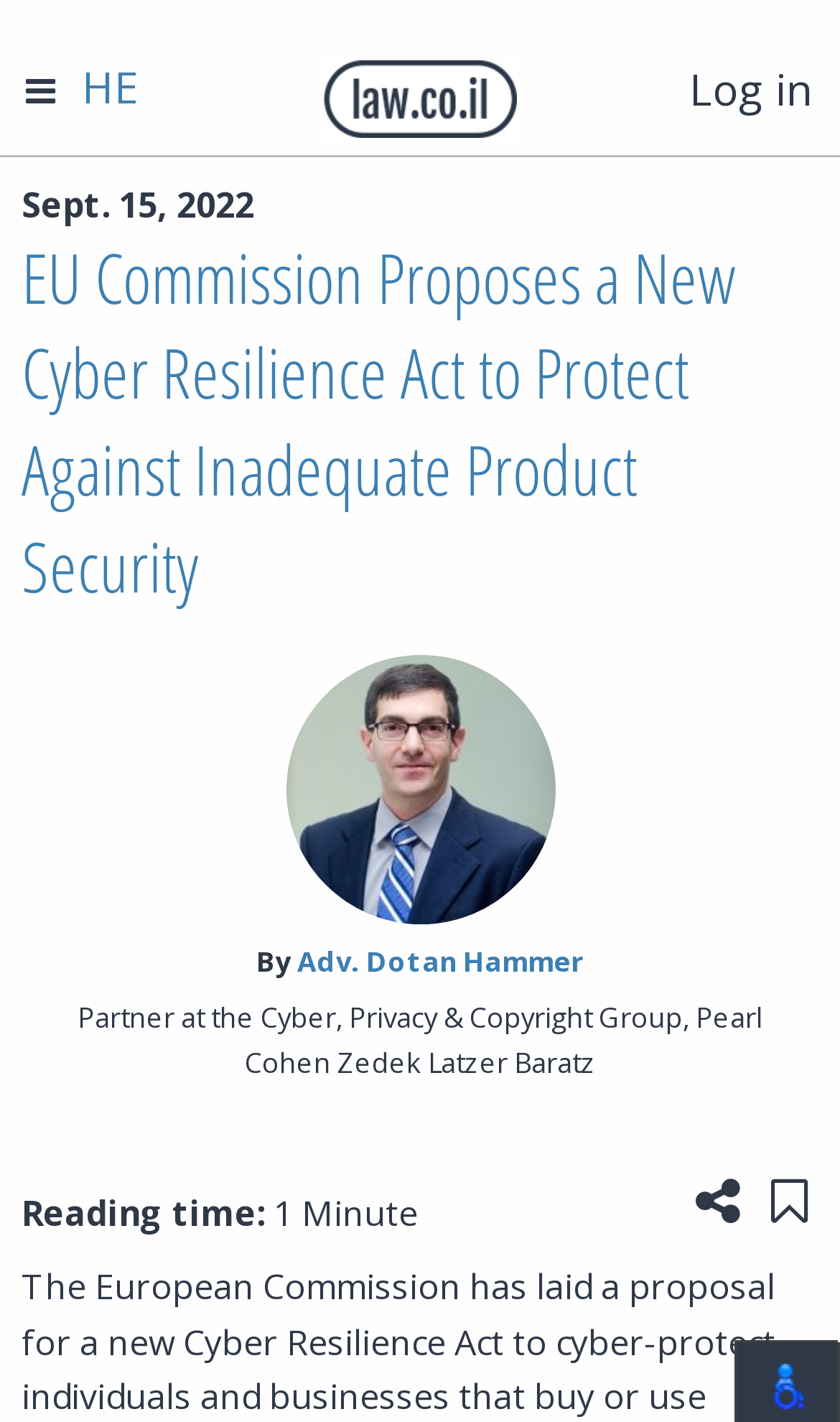What is the date of the news item?
Look at the image and respond with a one-word or short-phrase answer.

Sept. 15, 2022